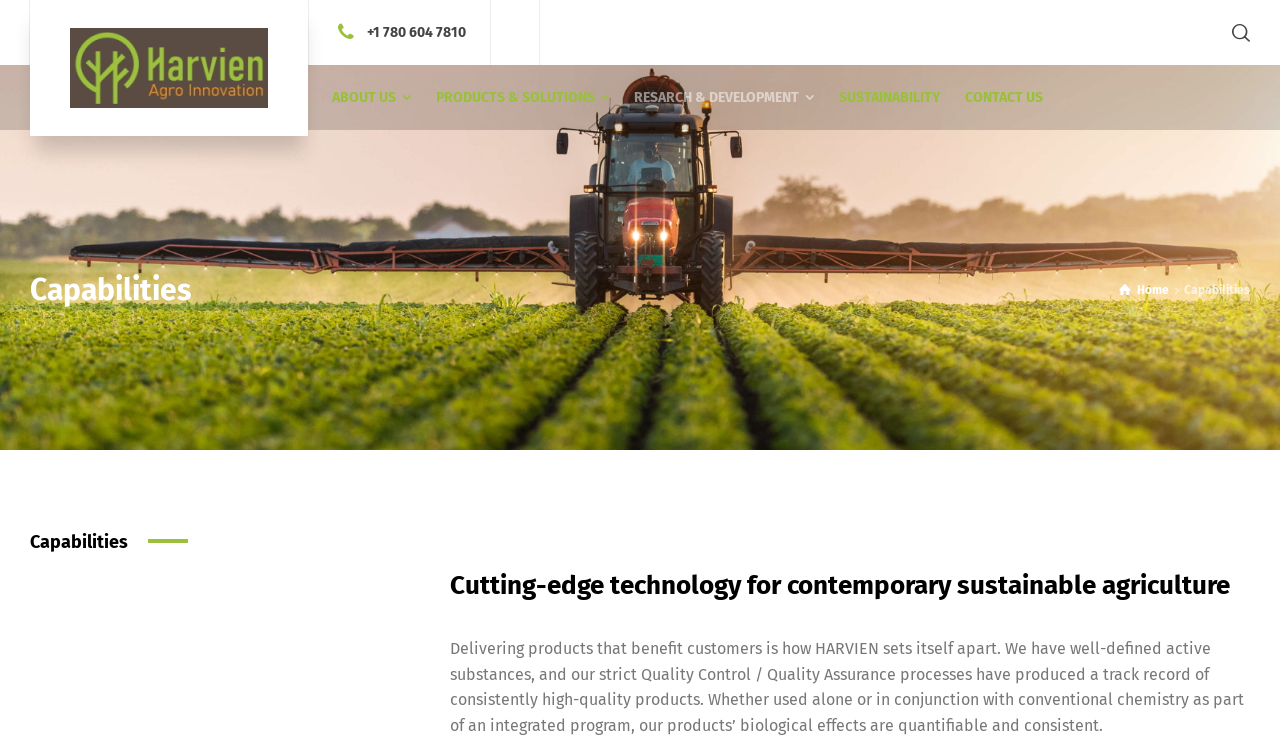Can you find the bounding box coordinates of the area I should click to execute the following instruction: "learn about sustainability"?

[0.646, 0.088, 0.744, 0.176]